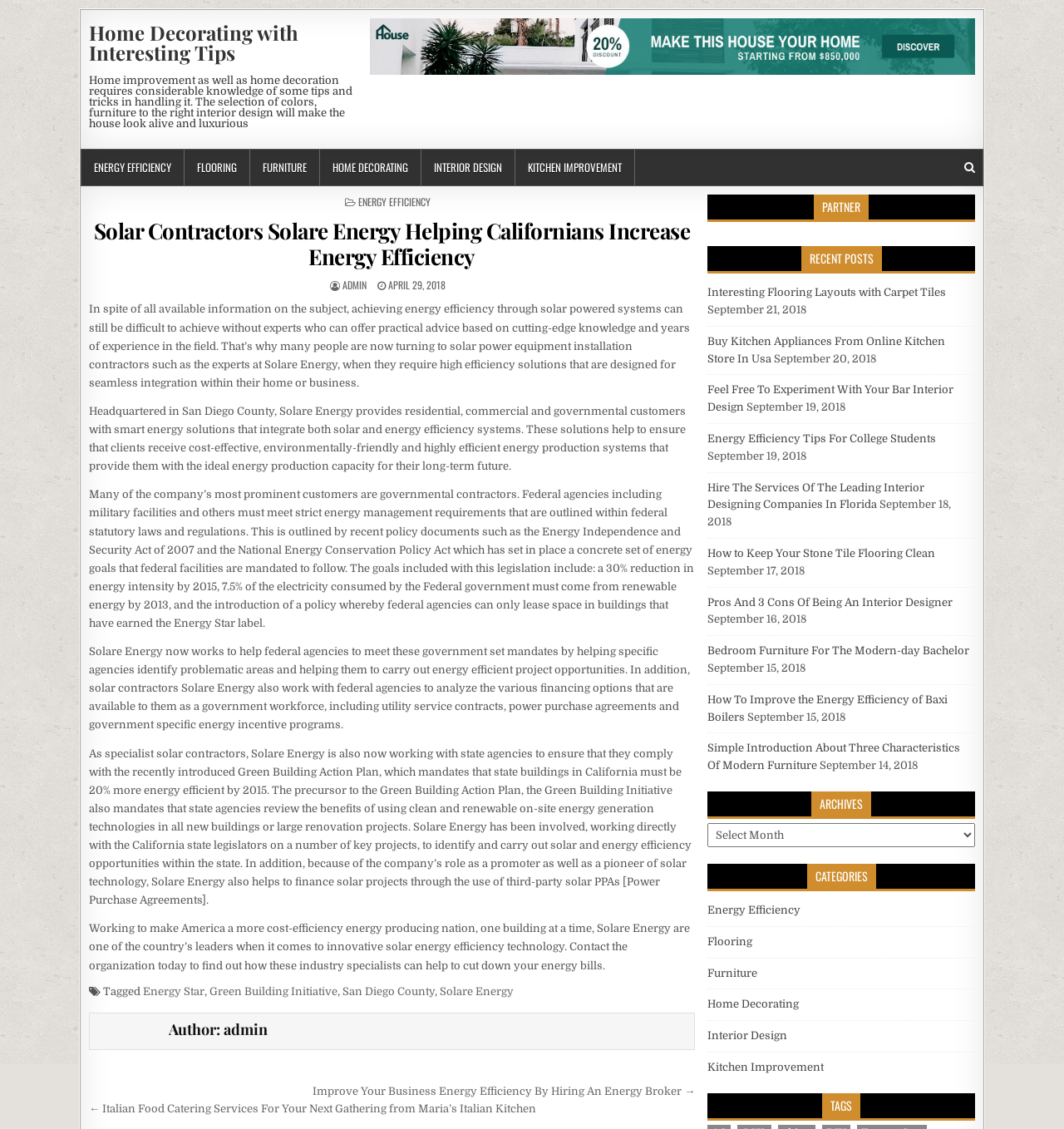Identify the bounding box coordinates for the region to click in order to carry out this instruction: "Click on the 'Home Decorating with Interesting Tips' link". Provide the coordinates using four float numbers between 0 and 1, formatted as [left, top, right, bottom].

[0.348, 0.016, 0.916, 0.066]